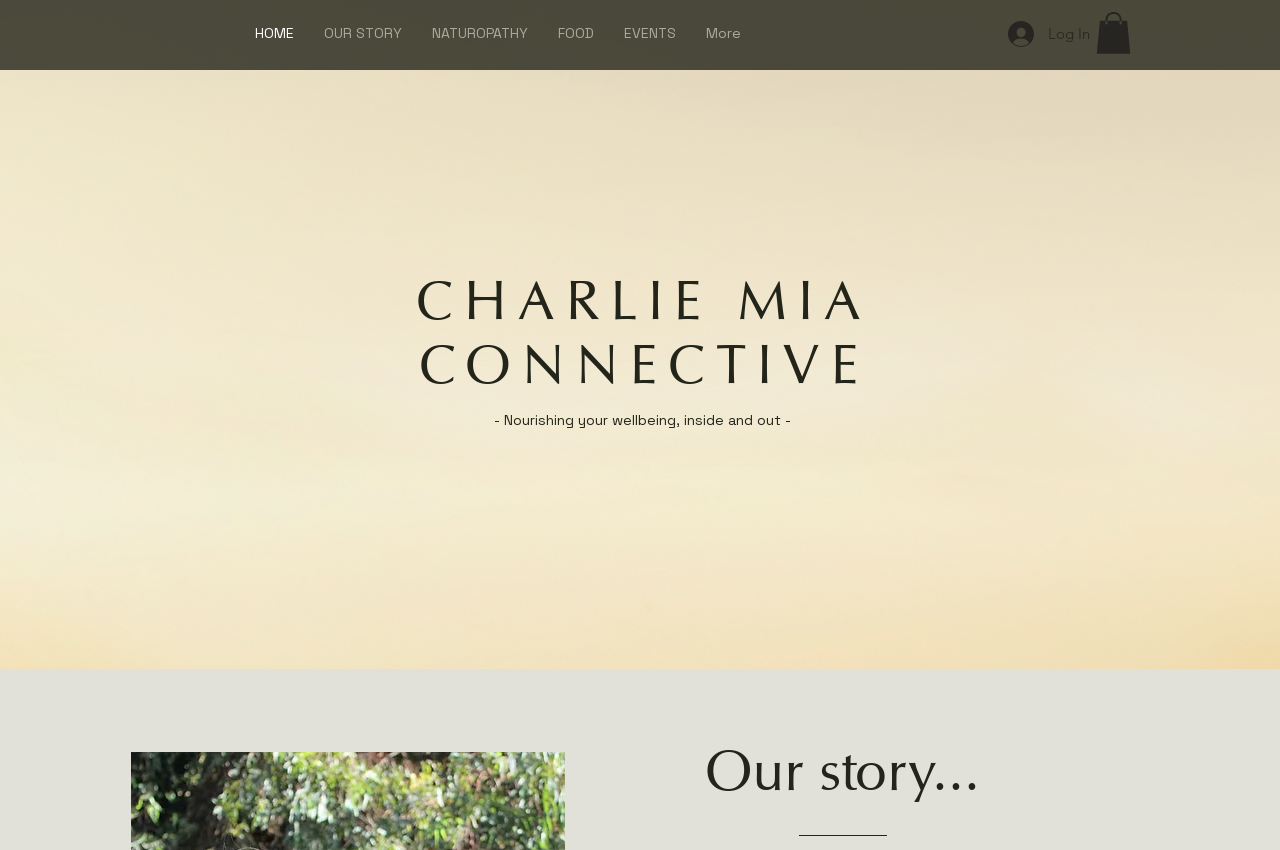What is the color of the button with the image?
Look at the image and answer the question using a single word or phrase.

Unknown